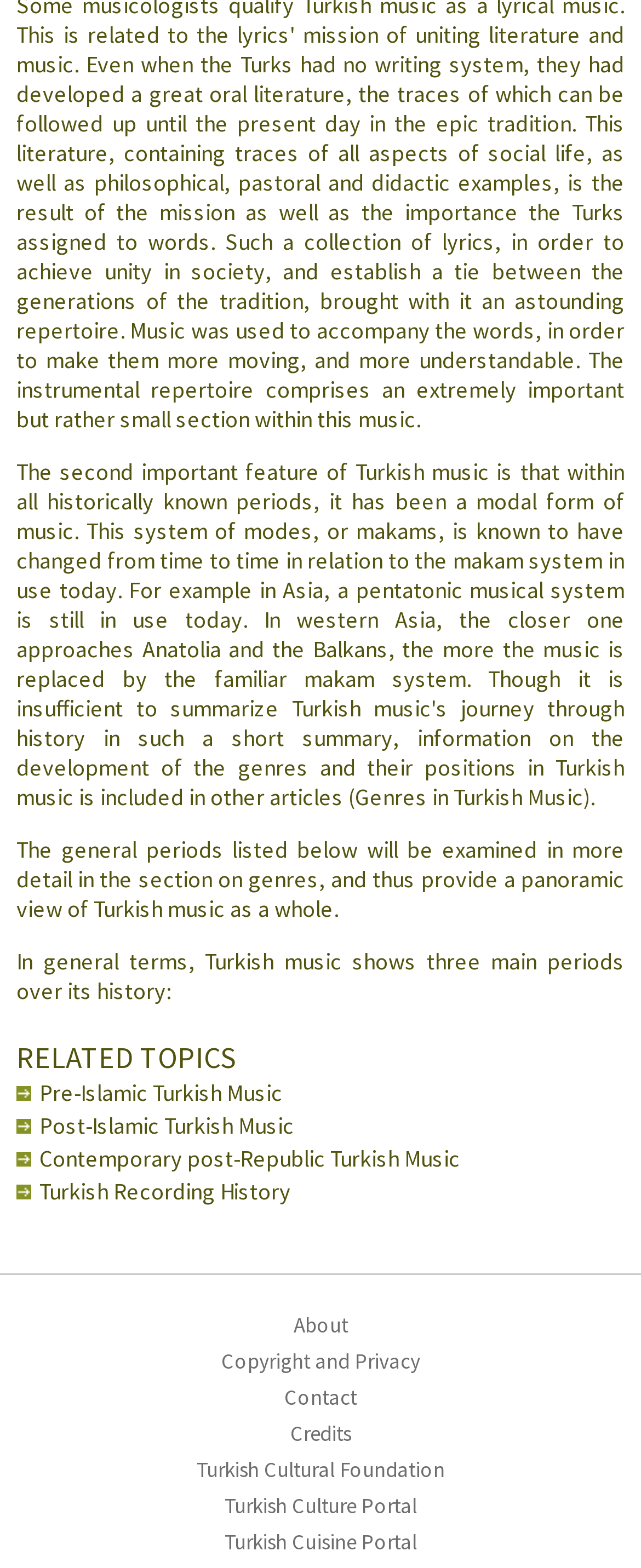By analyzing the image, answer the following question with a detailed response: What are the three main periods of Turkish music?

Based on the text, it is mentioned that 'Turkish music shows three main periods over its history'. The links provided below this sentence are 'Pre-Islamic Turkish Music', 'Post-Islamic Turkish Music', and 'Contemporary post-Republic Turkish Music', which suggests that these are the three main periods of Turkish music.